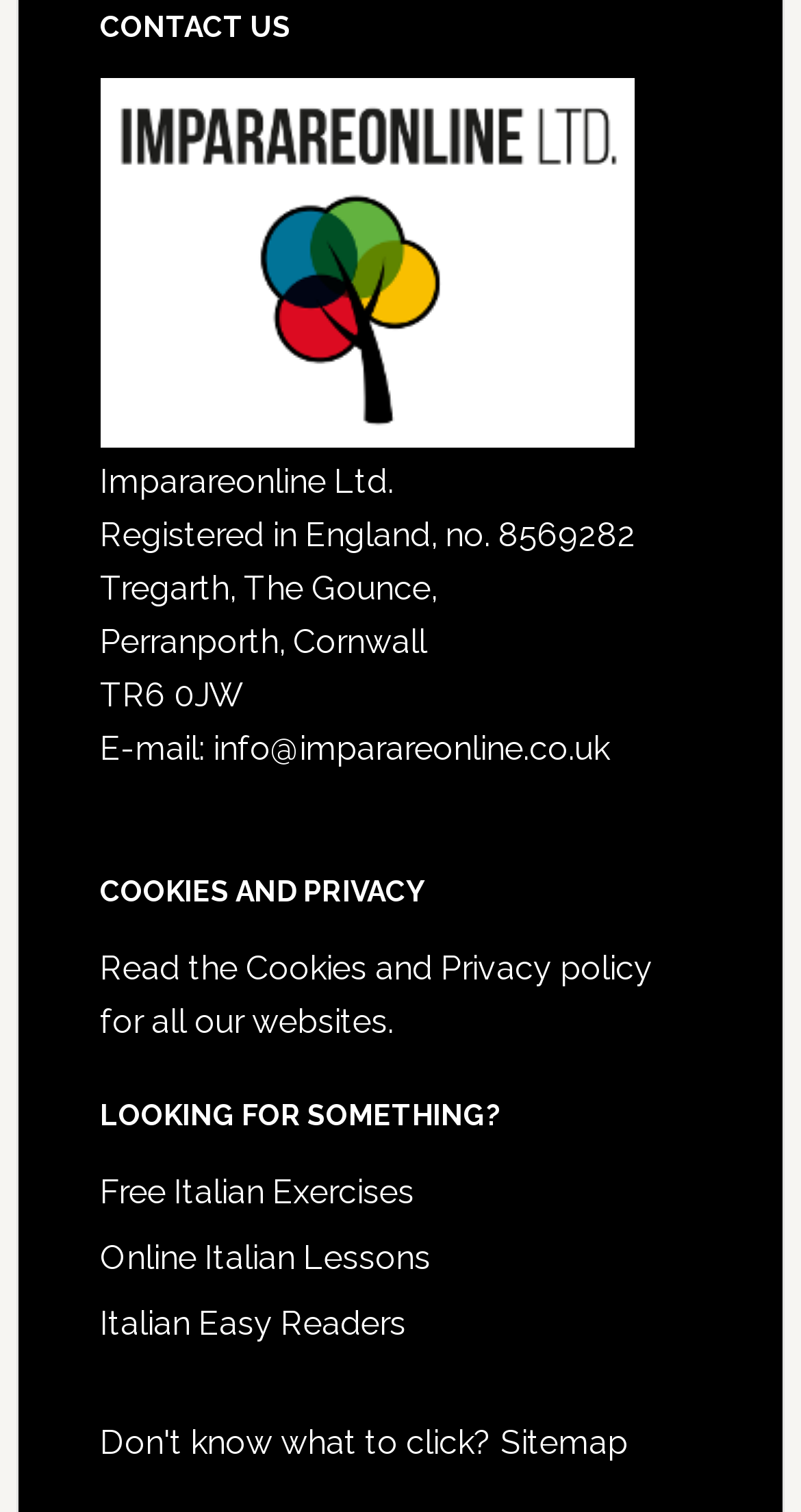What is the postal code of the company?
Please provide a detailed and thorough answer to the question.

The postal code of the company can be found in the address section, which is located in the top part of the webpage. It is written as 'TR6 0JW'.